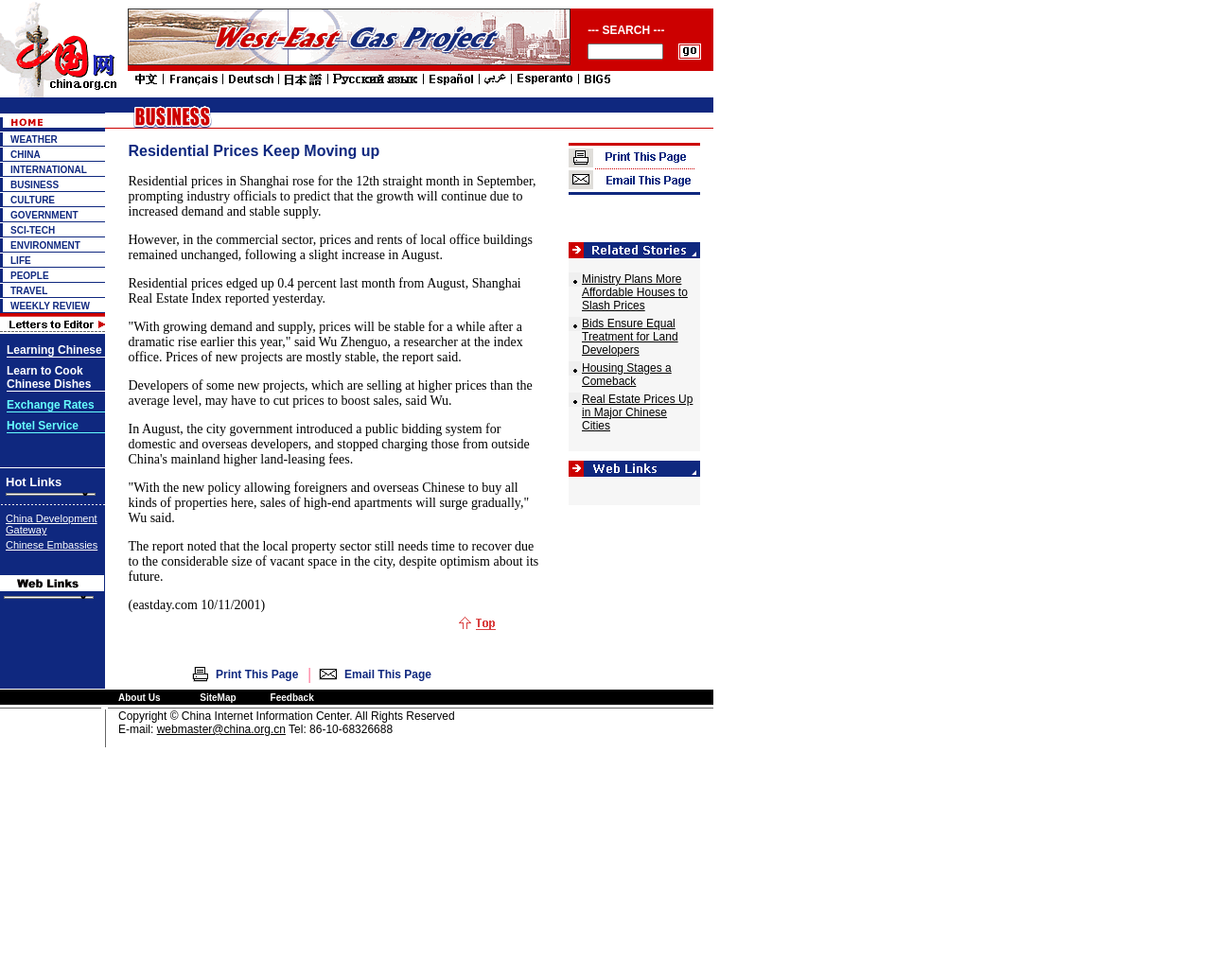Give a succinct answer to this question in a single word or phrase: 
How can users navigate through the website's content?

Through links and categories